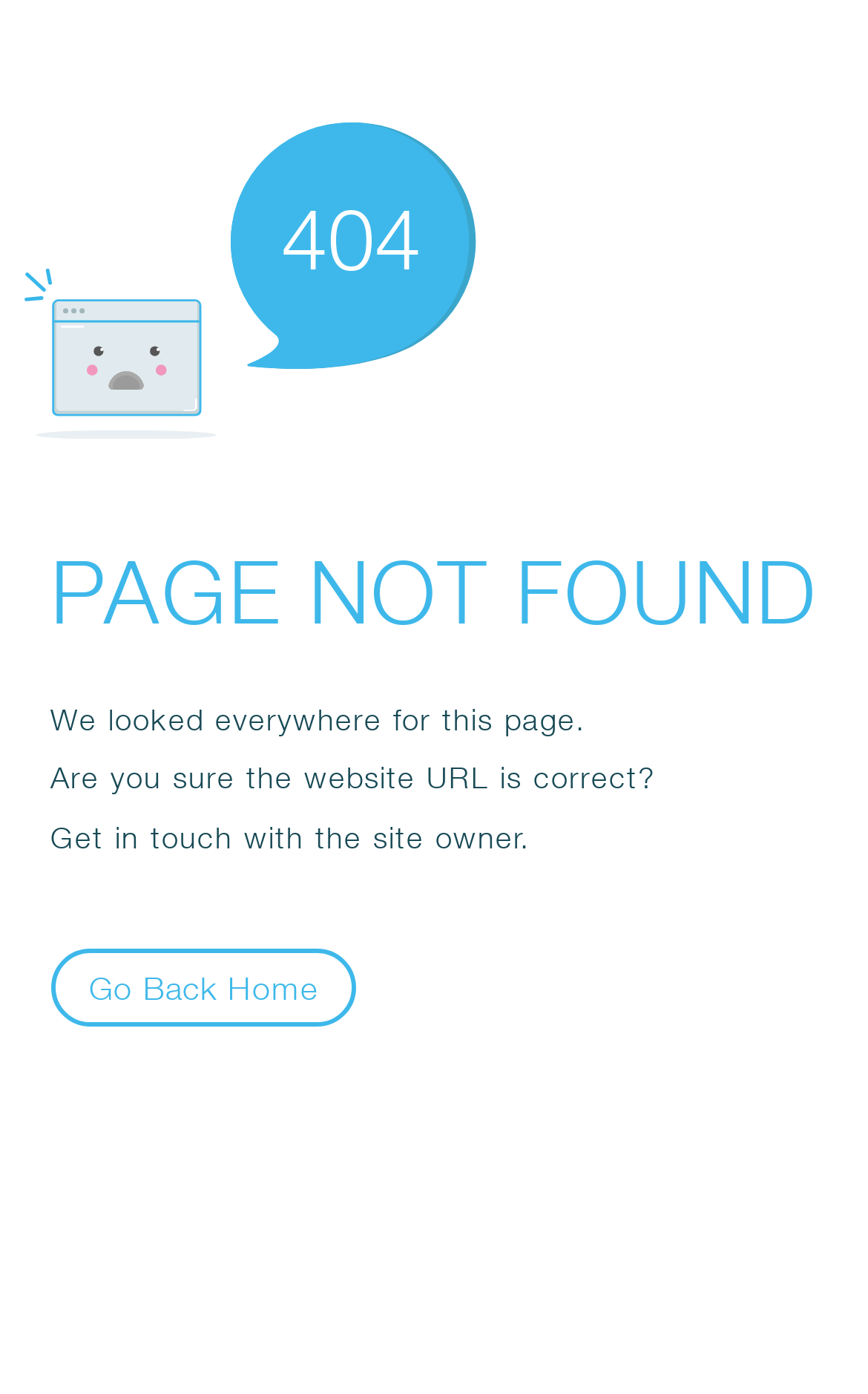Offer a comprehensive description of the webpage’s content and structure.

The webpage displays an error message, prominently featuring the text "404" in a large font size, positioned near the top center of the page. Below this, the text "PAGE NOT FOUND" is displayed in a slightly smaller font size, spanning almost the entire width of the page. 

Following this, there are three paragraphs of text. The first paragraph reads "We looked everywhere for this page." The second paragraph asks "Are you sure the website URL is correct?" The third paragraph suggests "Get in touch with the site owner." These paragraphs are positioned in a vertical sequence, aligned to the left side of the page.

At the bottom left of the page, there is a button labeled "Go Back Home". An SVG icon is positioned at the top left corner of the page, but its contents are not specified.